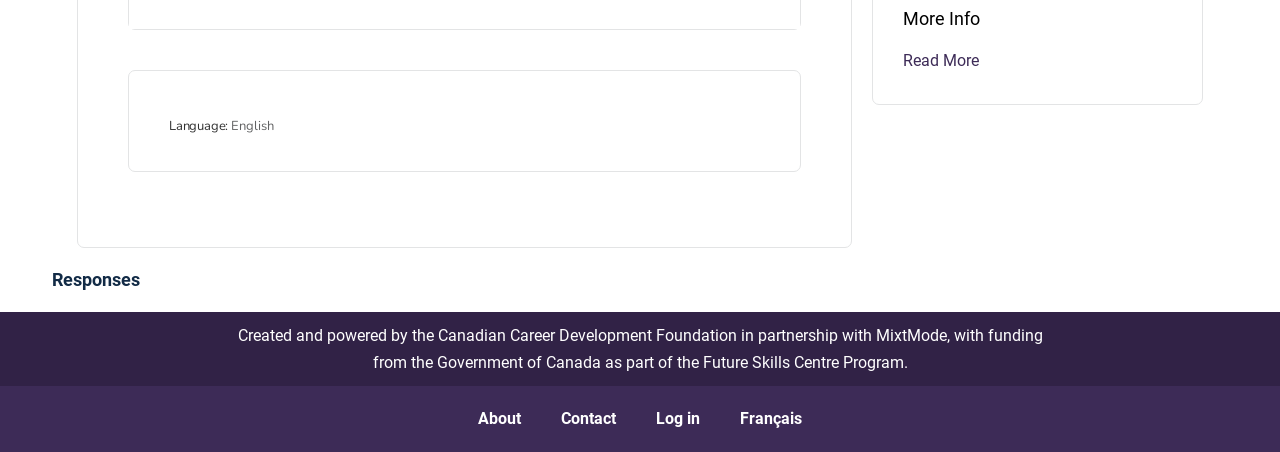Extract the bounding box coordinates for the HTML element that matches this description: "Canadian Career Development Foundation". The coordinates should be four float numbers between 0 and 1, i.e., [left, top, right, bottom].

[0.342, 0.721, 0.575, 0.763]